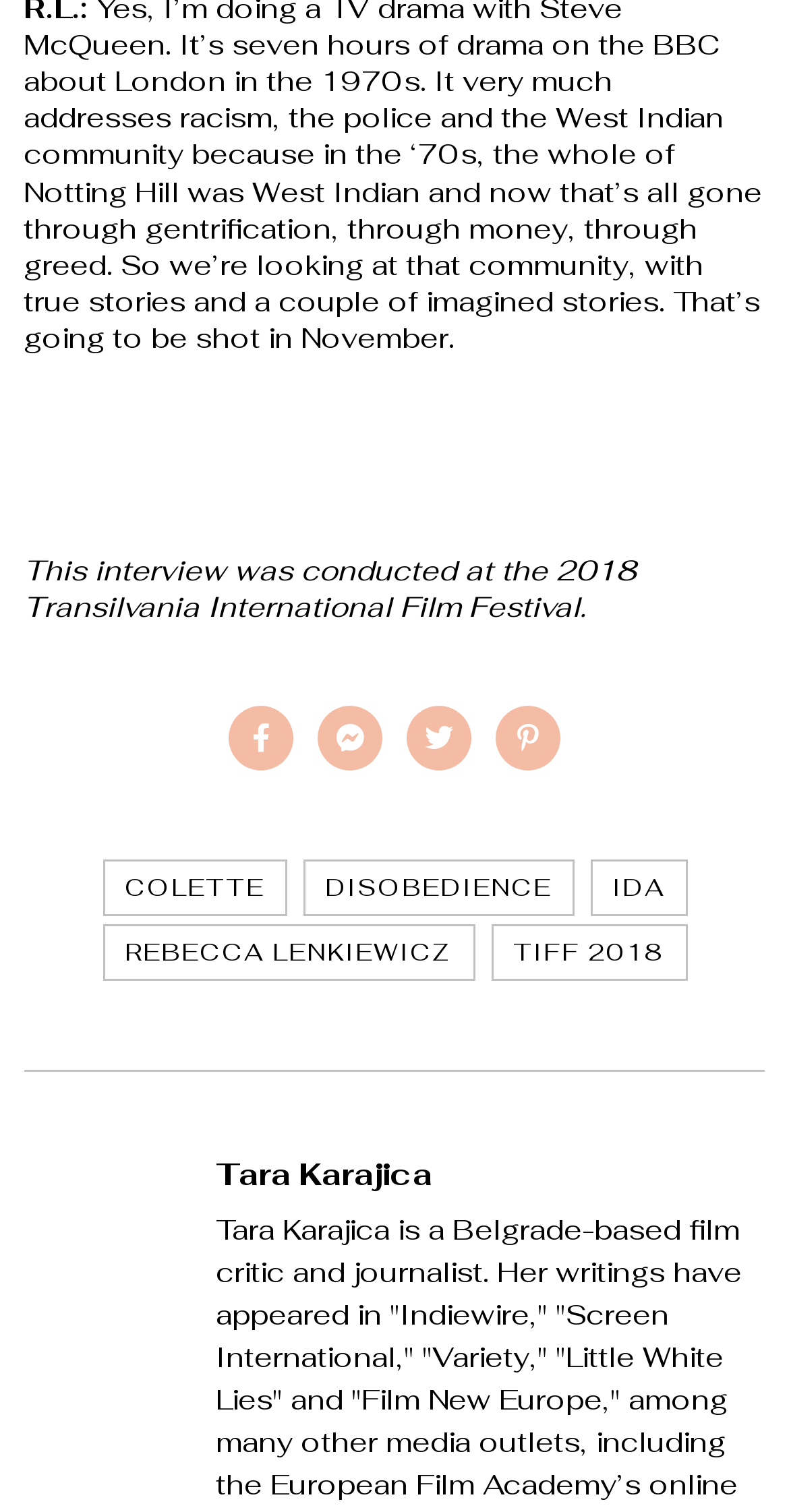From the screenshot, find the bounding box of the UI element matching this description: "Rebecca Lenkiewicz". Supply the bounding box coordinates in the form [left, top, right, bottom], each a float between 0 and 1.

[0.129, 0.612, 0.601, 0.649]